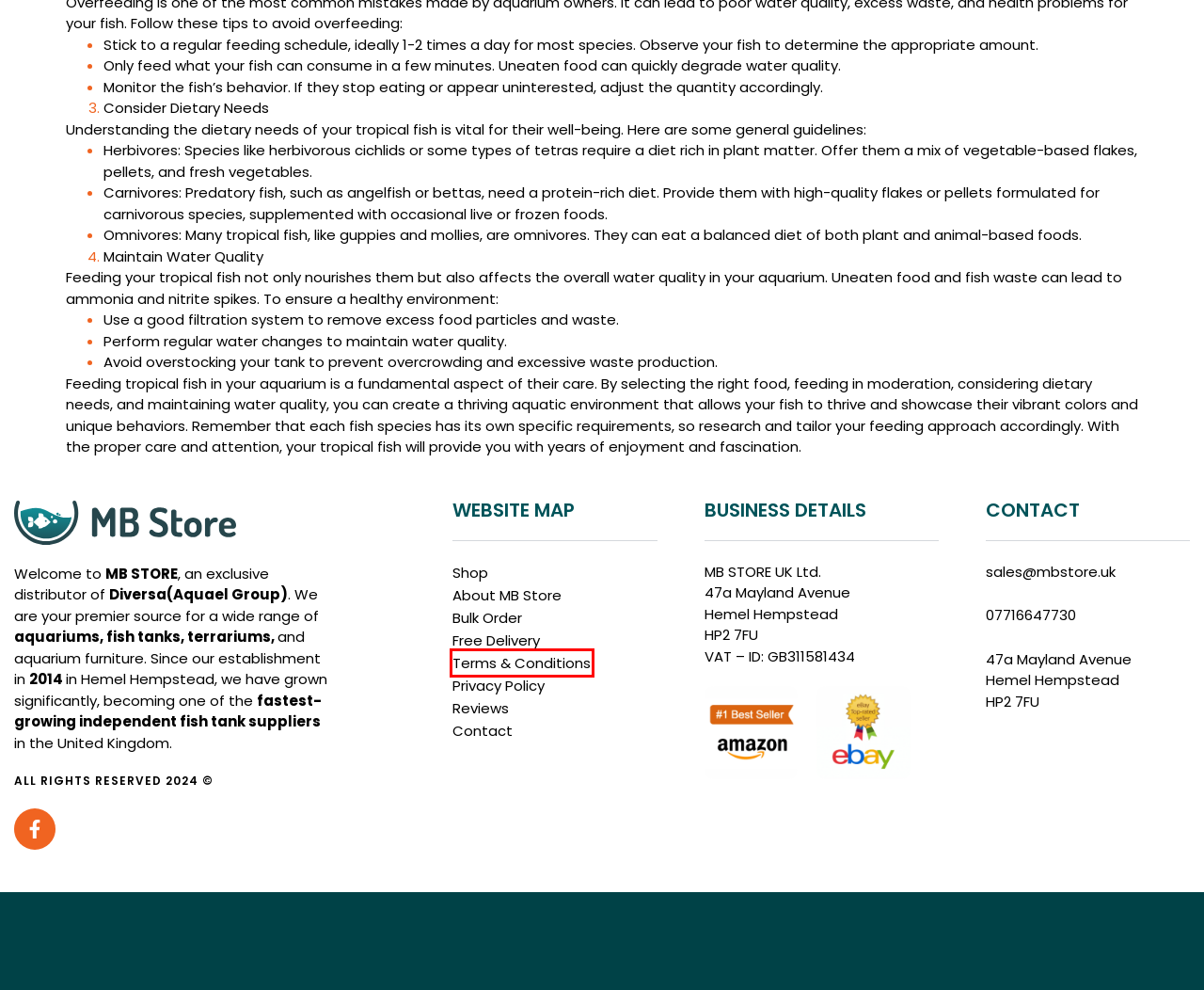You have a screenshot of a webpage with a red rectangle bounding box around a UI element. Choose the best description that matches the new page after clicking the element within the bounding box. The candidate descriptions are:
A. Privacy Policy > MB Store
B. Bulk Order > MB Store
C. Terms & Conditions > MB Store
D. Free Delivery > MB Store
E. Contact us > MB Store
F. Shop > MB Store
G. Amazon.co.uk
H. My account > MB Store

C